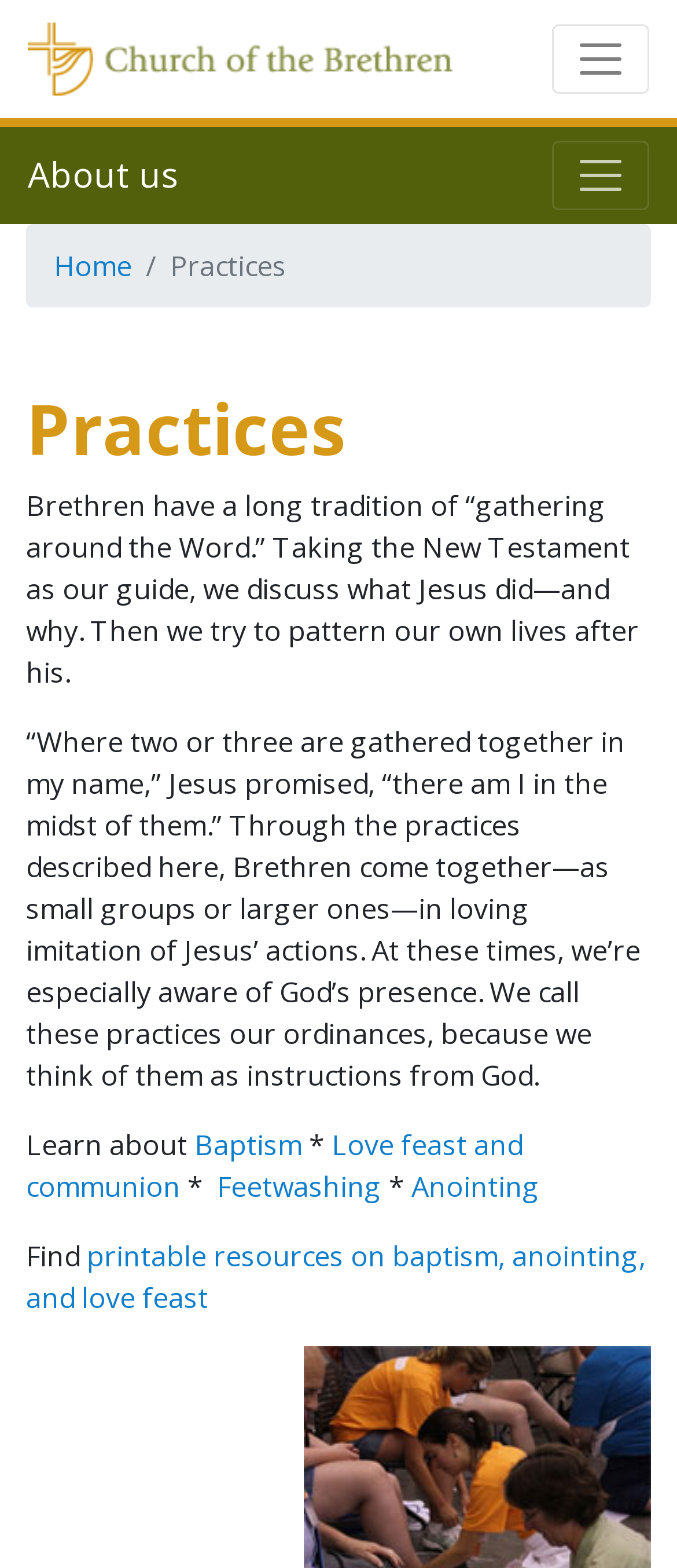Determine the bounding box coordinates (top-left x, top-left y, bottom-right x, bottom-right y) of the UI element described in the following text: aria-label="Toggle navigation"

[0.815, 0.015, 0.959, 0.06]